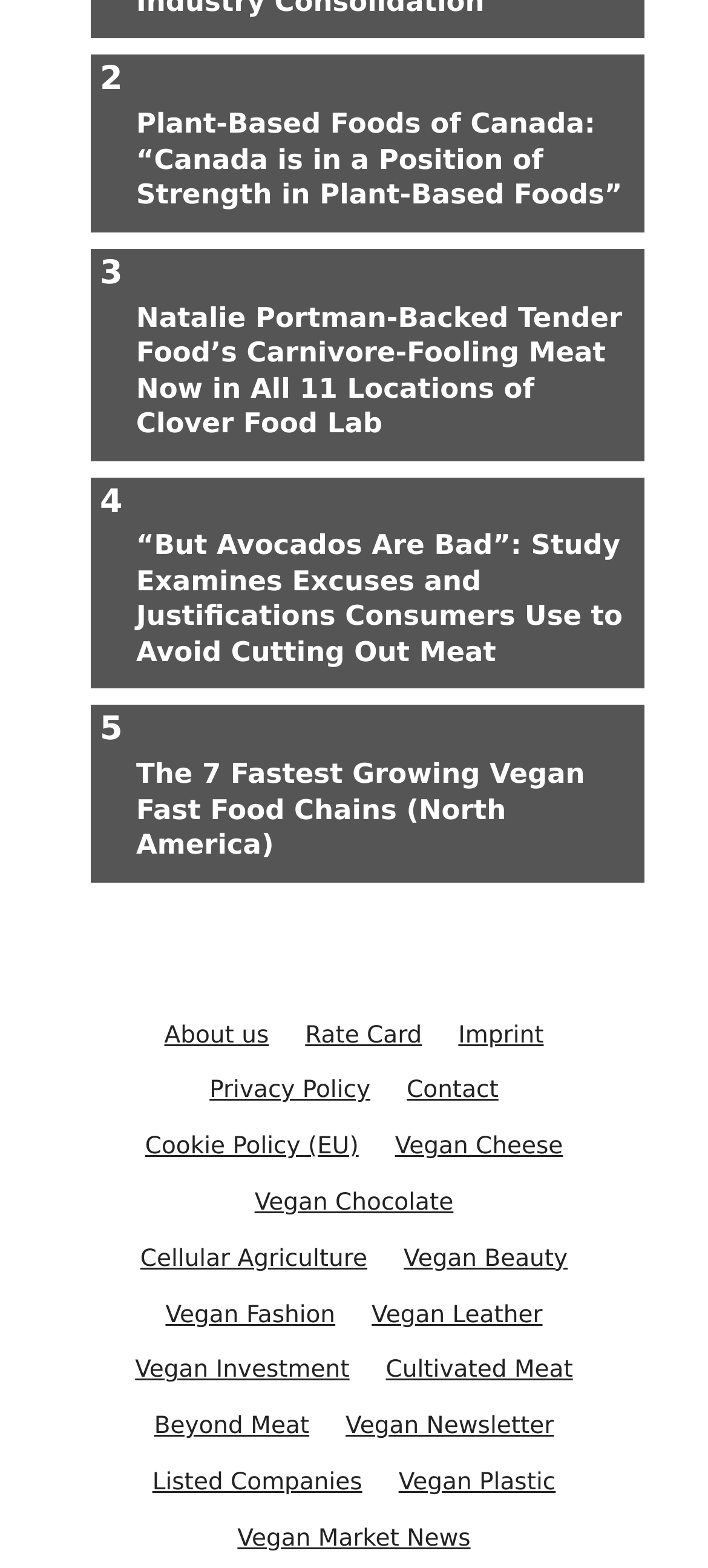Please specify the bounding box coordinates of the area that should be clicked to accomplish the following instruction: "Read the Reviews". The coordinates should consist of four float numbers between 0 and 1, i.e., [left, top, right, bottom].

None